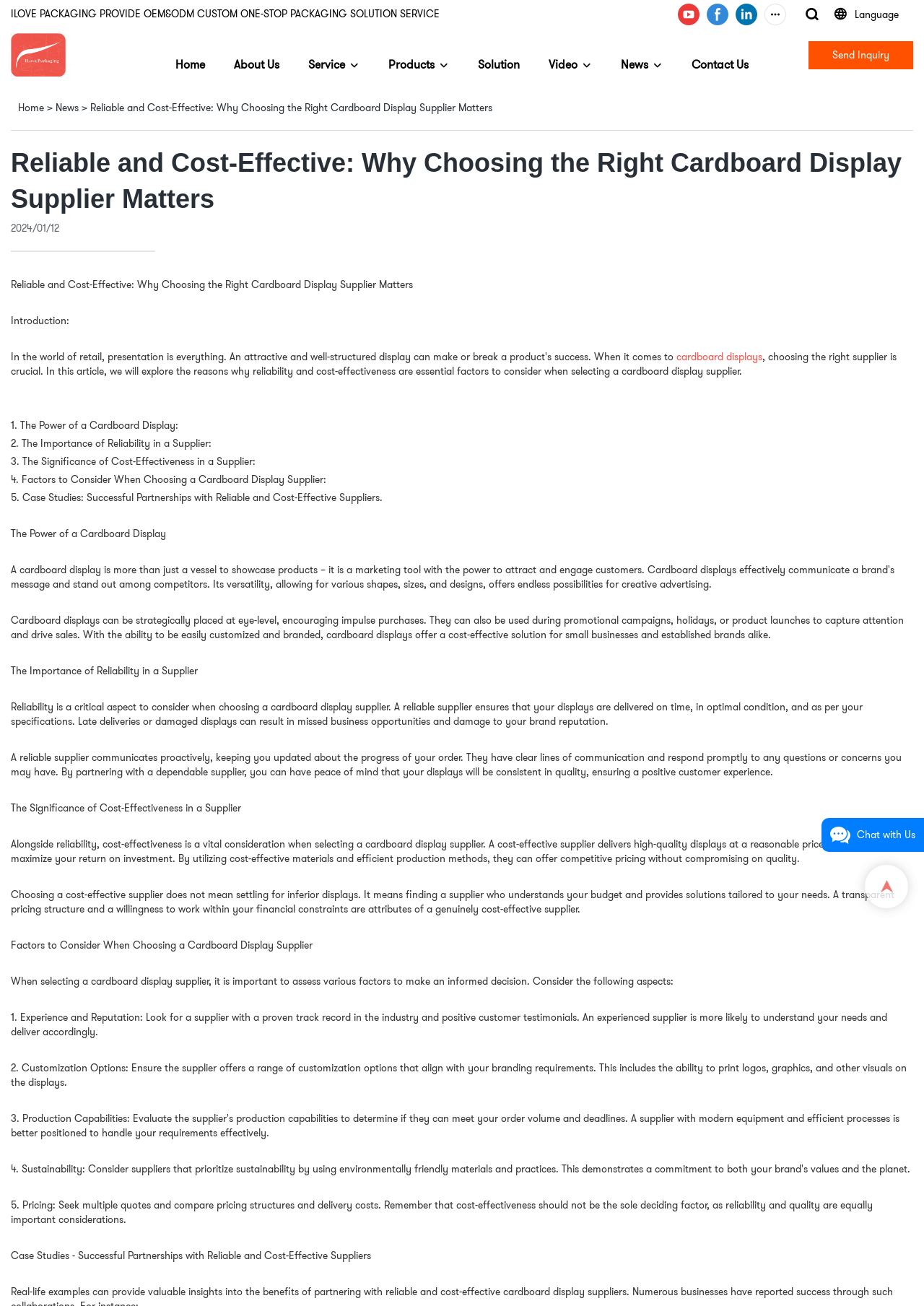What should you consider when choosing a cardboard display supplier?
Please provide a single word or phrase answer based on the image.

Experience, customization options, pricing